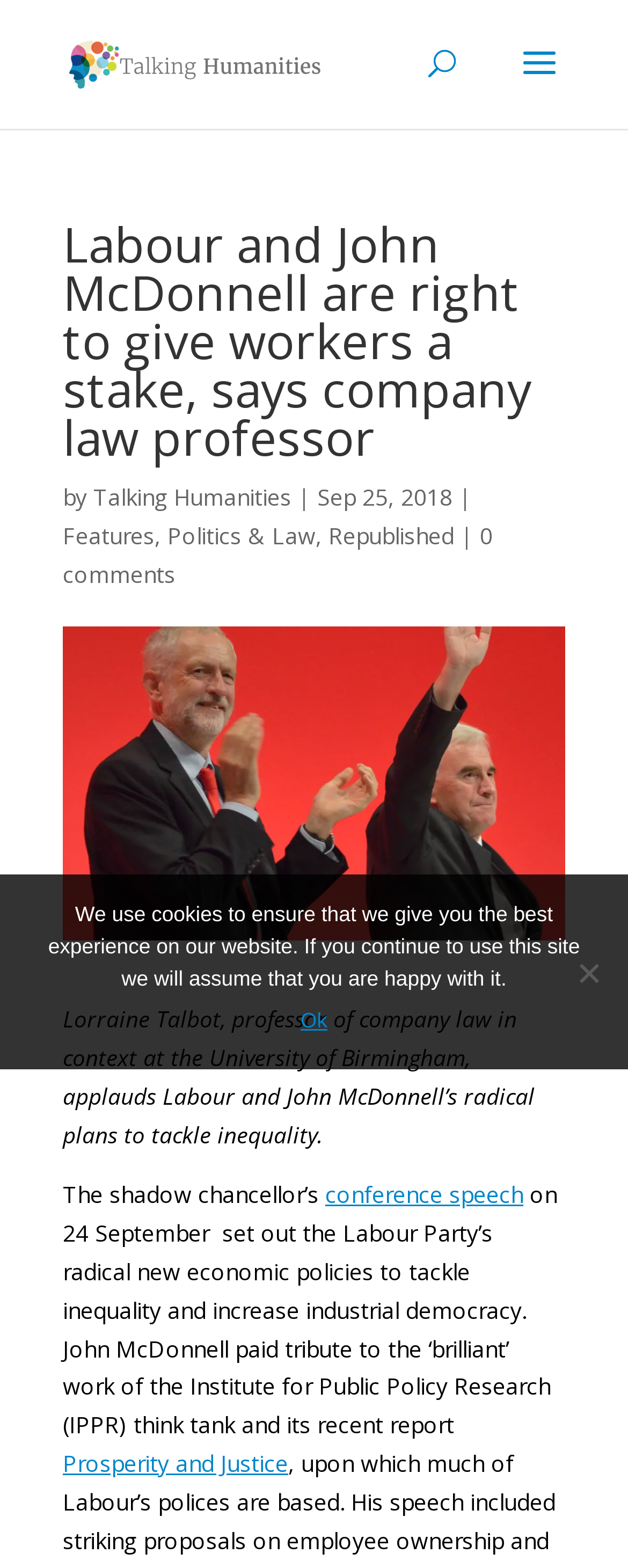From the screenshot, find the bounding box of the UI element matching this description: "Politics & Law". Supply the bounding box coordinates in the form [left, top, right, bottom], each a float between 0 and 1.

[0.267, 0.332, 0.503, 0.351]